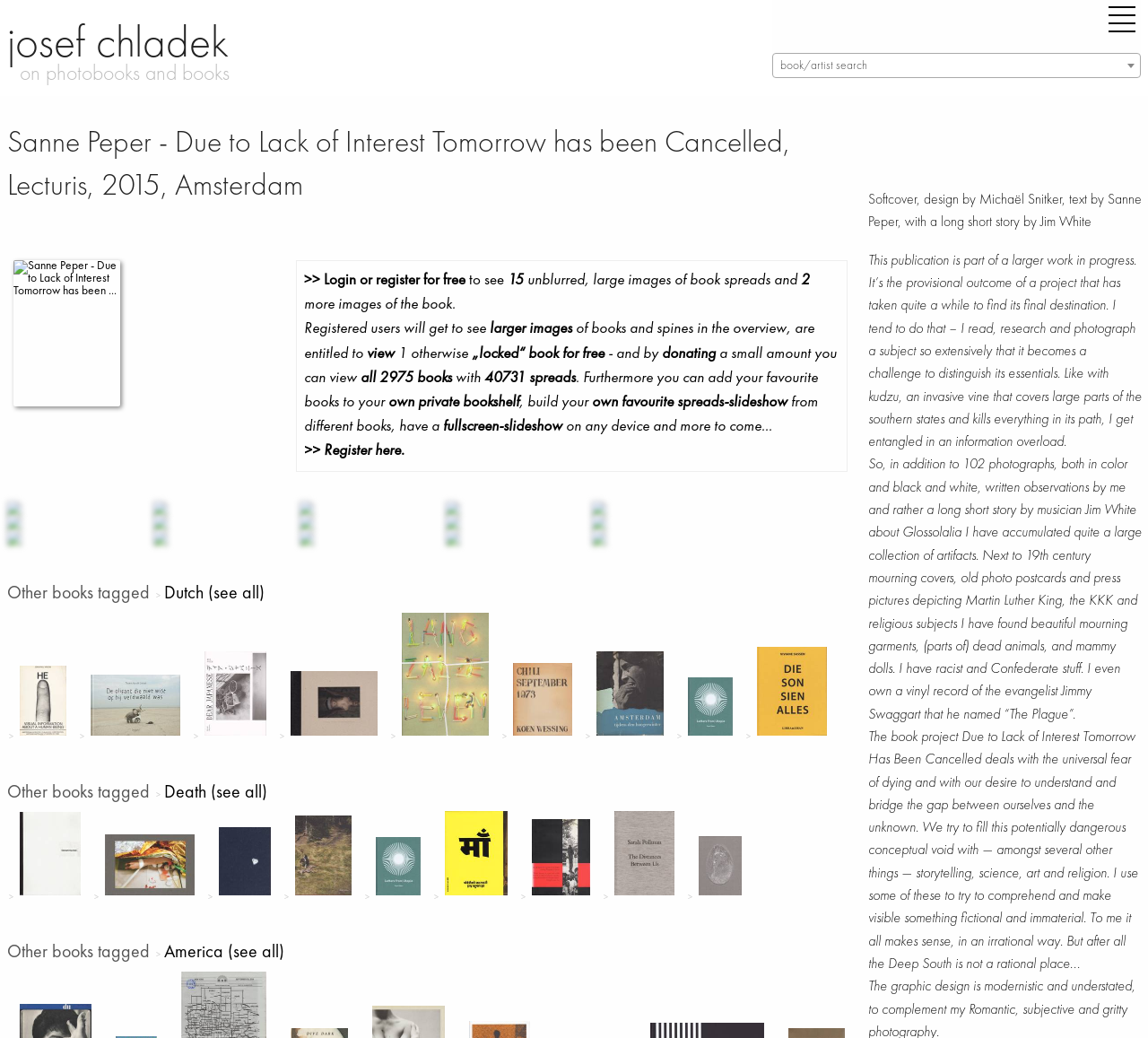What is the type of book mentioned on this webpage?
Using the image as a reference, answer the question in detail.

I found the book type by reading the static text element that mentions 'Softcover, design by Michaël Snitker, text by Sanne Peper, with a long short story by Jim White'. This suggests that the book type is a softcover.